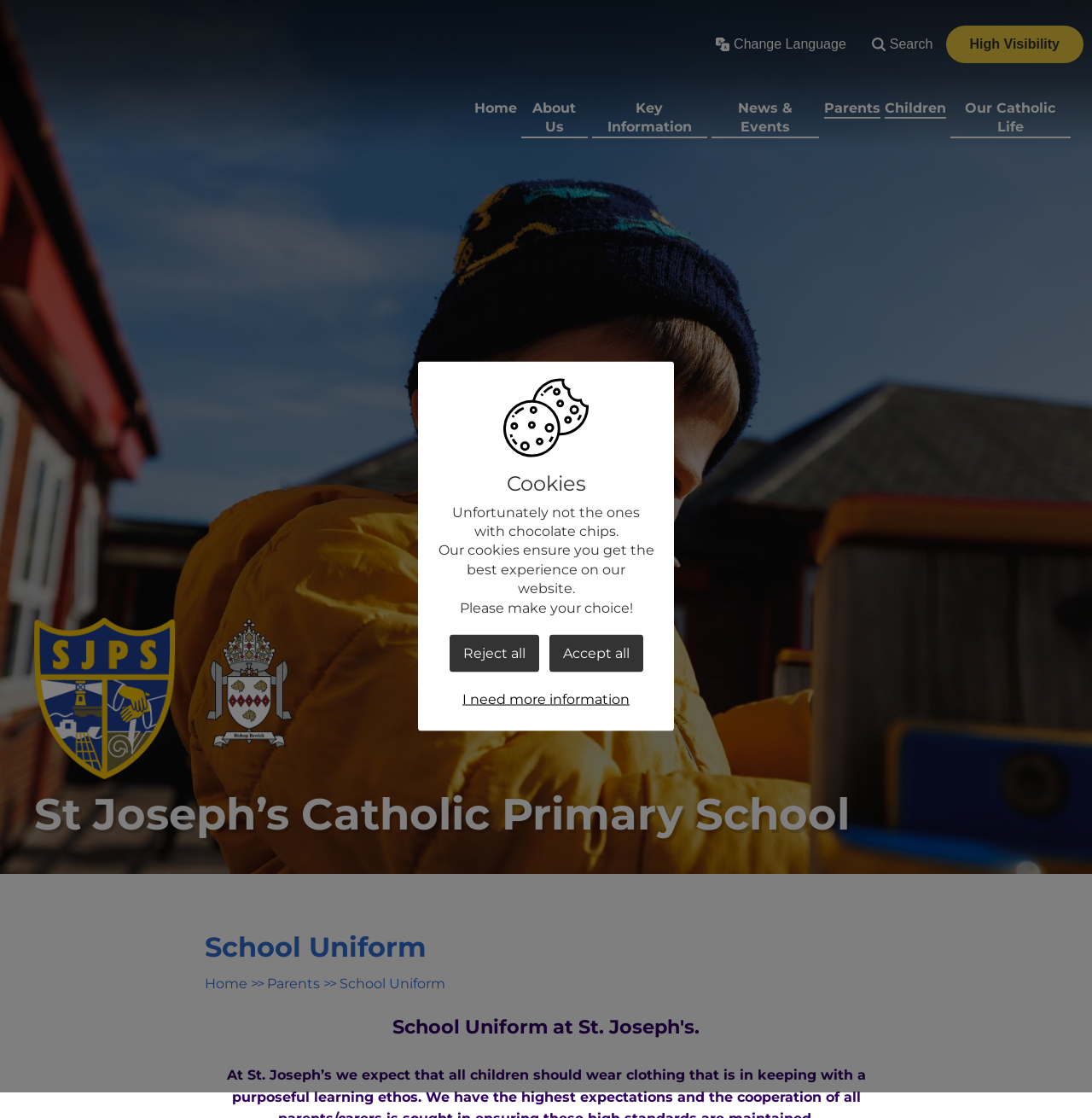Offer a meticulous caption that includes all visible features of the webpage.

The webpage is about St Joseph's Roman Catholic Primary School Aided. At the top right corner, there are three buttons: "Change Language", "Search", and "High Visibility". Below these buttons, there is a navigation menu with links to "Home", "About Us", "Key Information", "News & Events", "Parents", "Children", and "Our Catholic Life". 

On the top left corner, there is a school logo image, accompanied by the school's name "St Joseph’s Catholic Primary School" in text. Below the school logo, there is a heading "School Uniform" and three links to "Home", "Parents", and "School Uniform". 

In the middle of the page, there is a section about cookies. The heading "Cookies" is followed by three paragraphs of text explaining the purpose of cookies on the website. Below the text, there are three buttons: "Reject all cookies", "Accept all cookies", and "Customise cookie settings". The last button has an additional text "I need more information" below it.